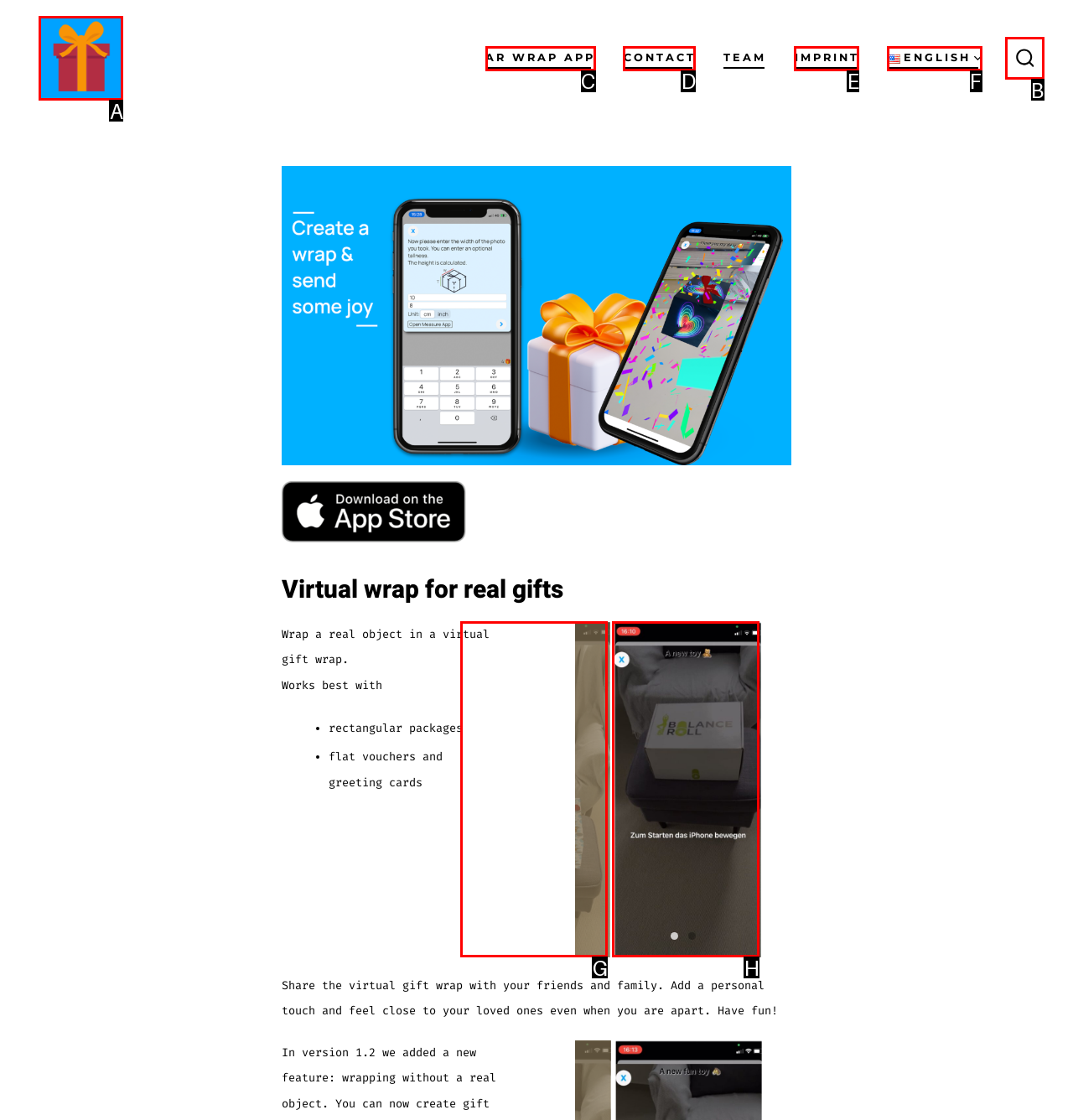Identify which HTML element matches the description: Search Toggle
Provide your answer in the form of the letter of the correct option from the listed choices.

B